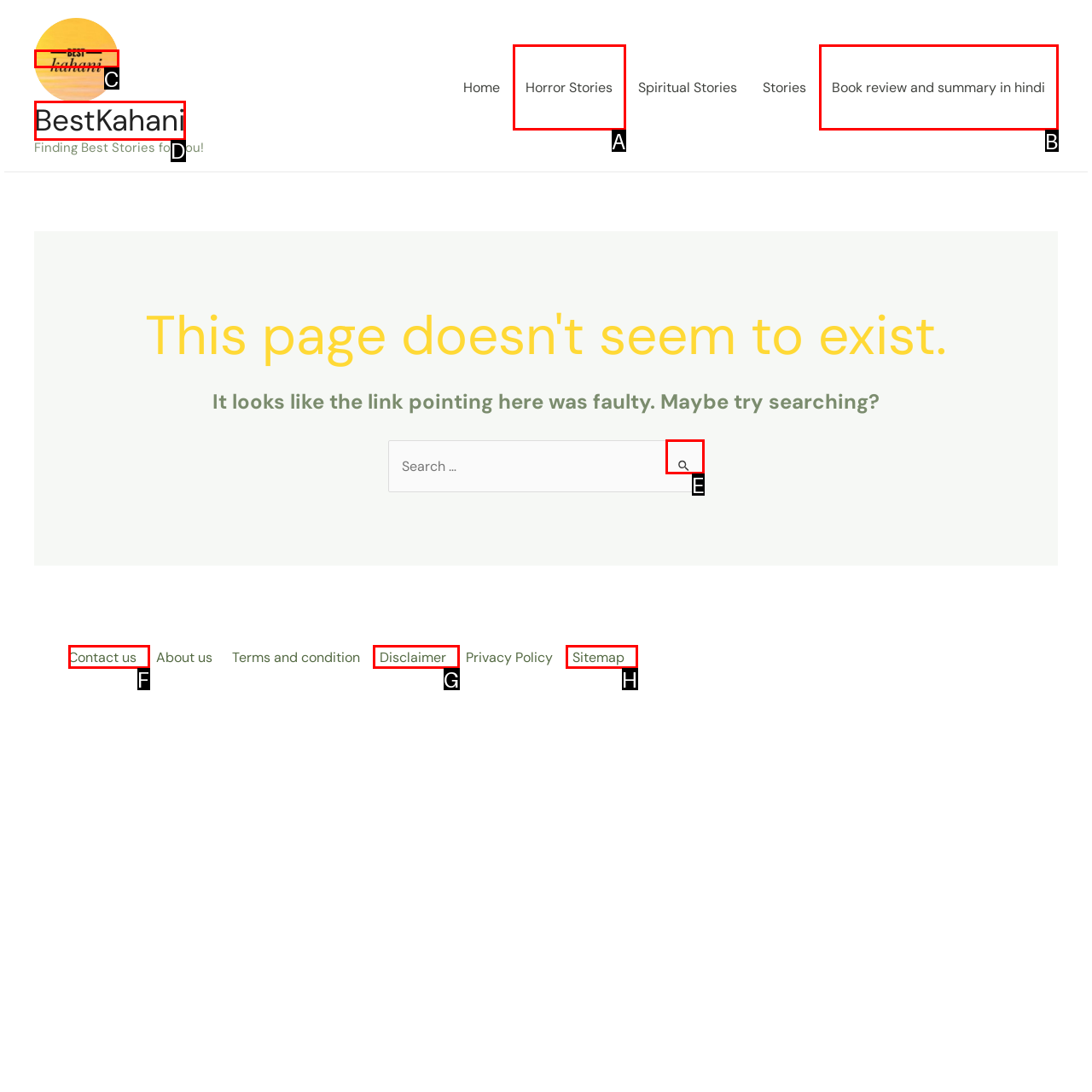Identify the UI element described as: parent_node: Search for: value="Search"
Answer with the option's letter directly.

E